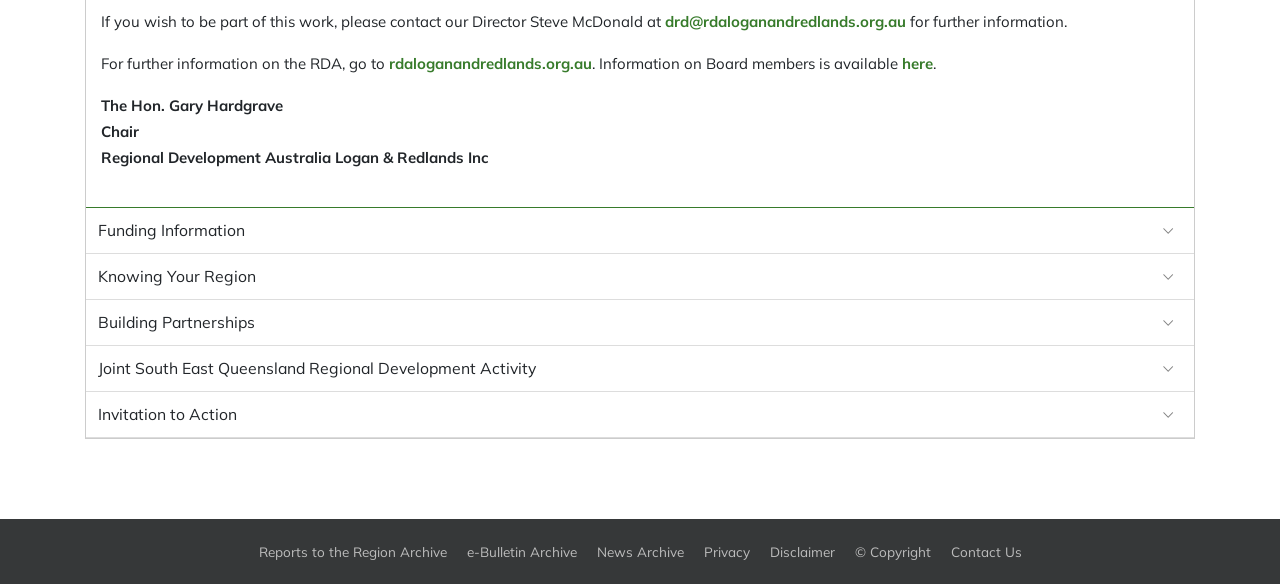Determine the bounding box coordinates for the clickable element to execute this instruction: "access Funding Information". Provide the coordinates as four float numbers between 0 and 1, i.e., [left, top, right, bottom].

[0.077, 0.377, 0.191, 0.411]